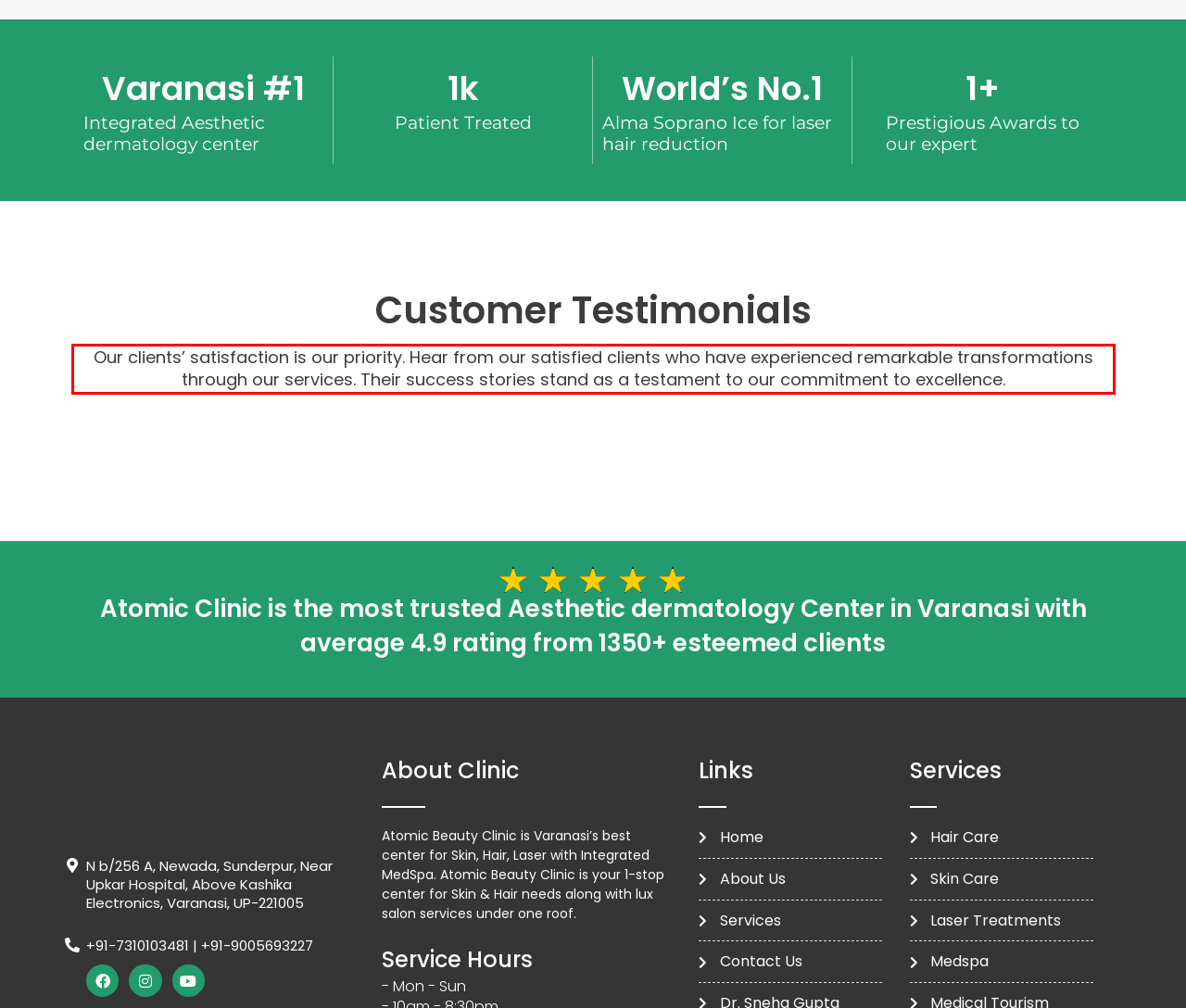Please perform OCR on the text content within the red bounding box that is highlighted in the provided webpage screenshot.

Our clients’ satisfaction is our priority. Hear from our satisfied clients who have experienced remarkable transformations through our services. Their success stories stand as a testament to our commitment to excellence.